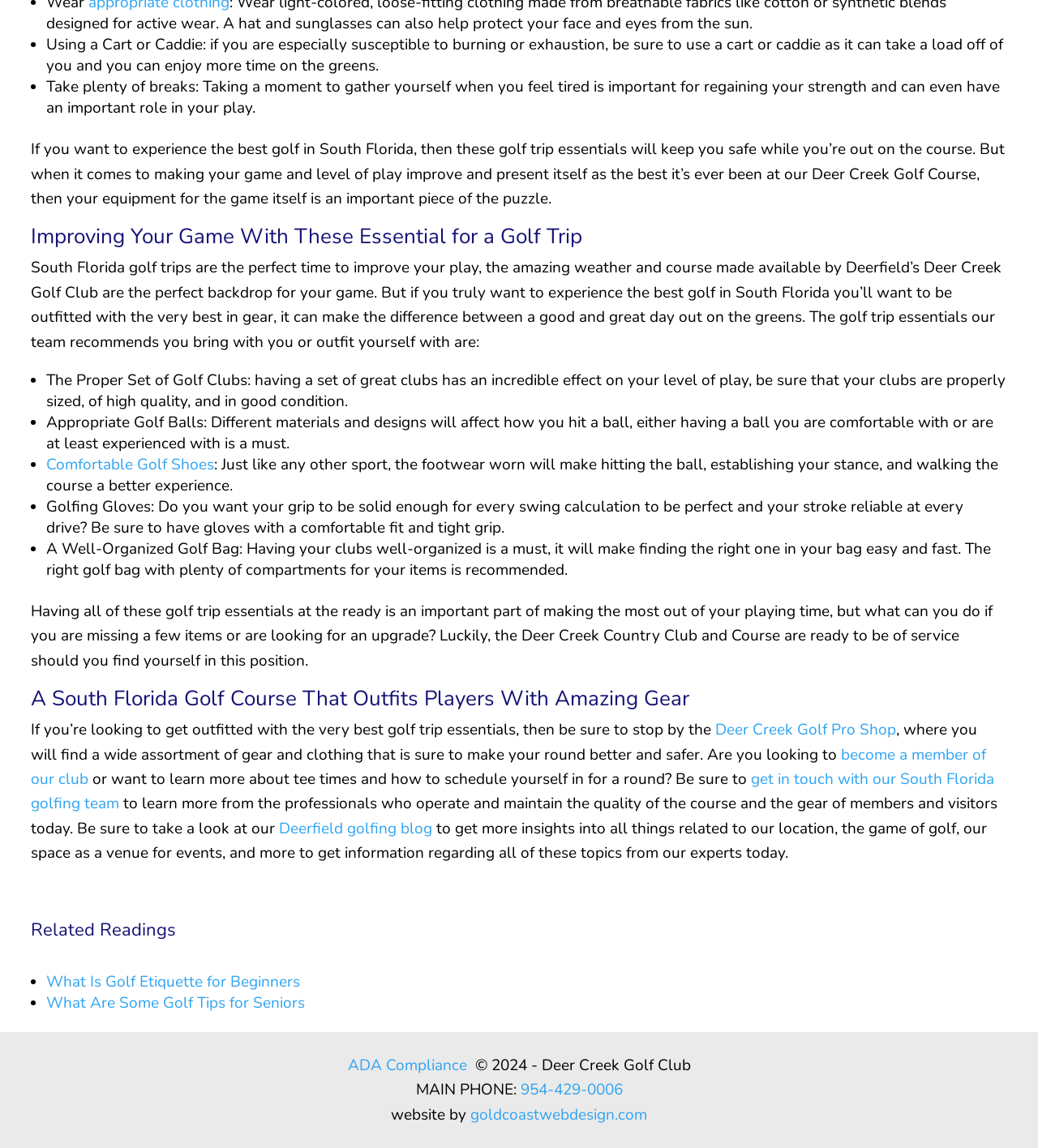Pinpoint the bounding box coordinates of the element you need to click to execute the following instruction: "Learn more about 'What Is Golf Etiquette for Beginners'". The bounding box should be represented by four float numbers between 0 and 1, in the format [left, top, right, bottom].

[0.045, 0.846, 0.289, 0.865]